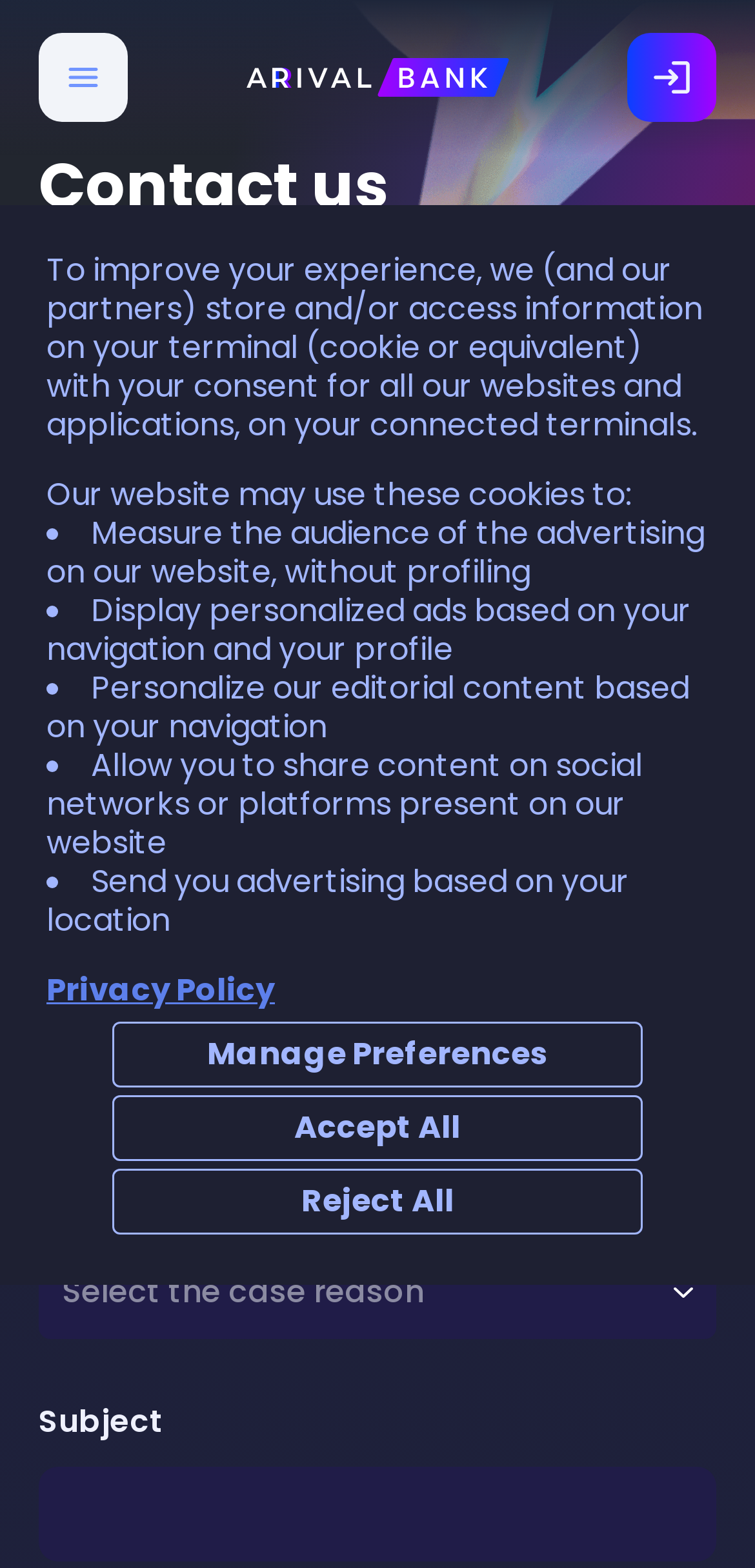What is the purpose of the 'Manage Preferences' button?
Based on the screenshot, answer the question with a single word or phrase.

To manage cookie preferences